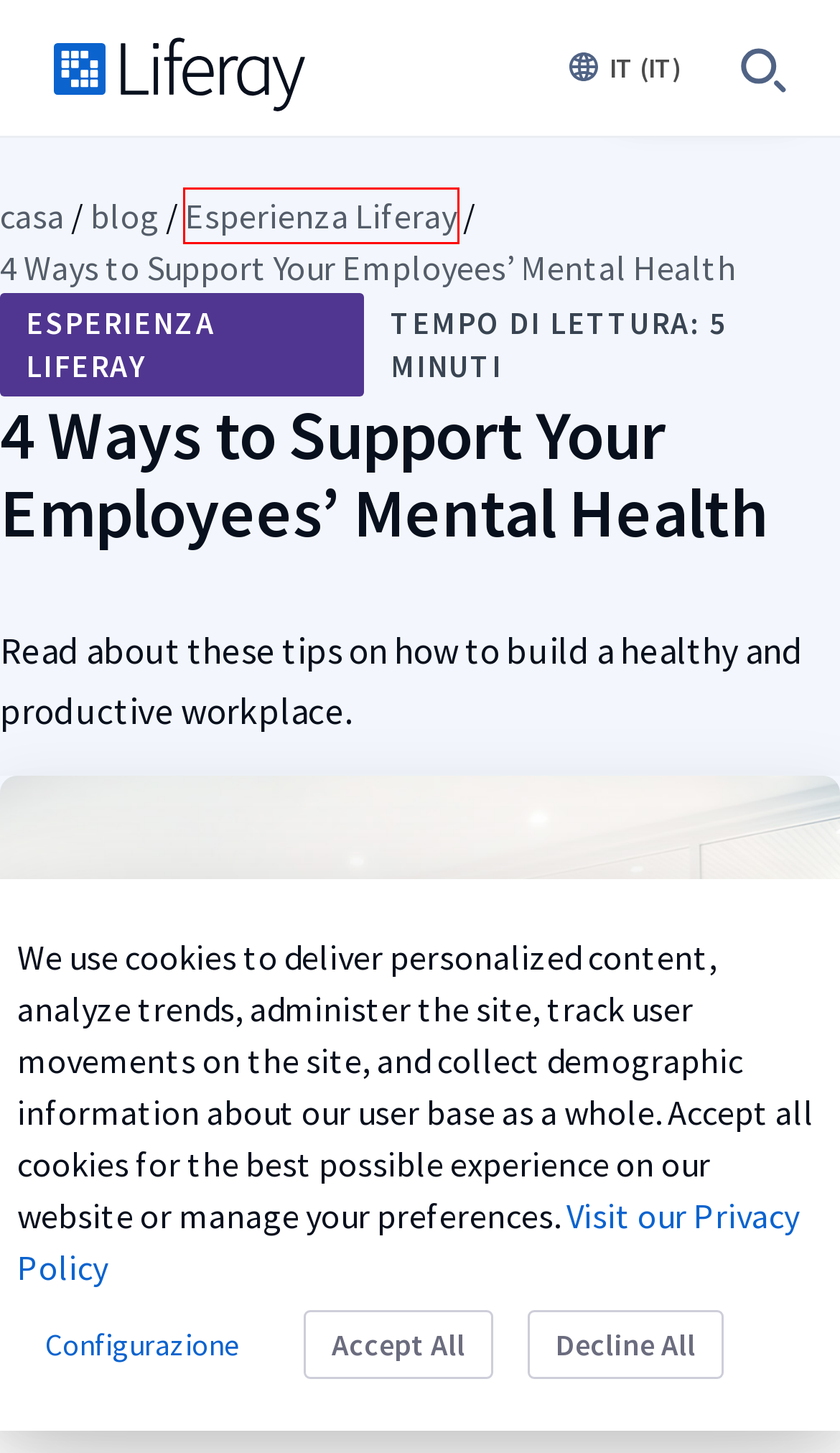You are presented with a screenshot of a webpage with a red bounding box. Select the webpage description that most closely matches the new webpage after clicking the element inside the red bounding box. The options are:
A. Liferay Jobs & Careers
B. Esperienza Liferay
C. Content management system (CMS) on Liferay DXP - Liferay
D. Offerings - Liferay
E. Costruzione dei siti su Liferay DXP - Liferay
F. Casi di Studio | Liferay
G. Siti di Digital Commerce con Liferay DXP - Liferay
H. Portali per i fornitori costruiti su Liferay DXP - Liferay

B